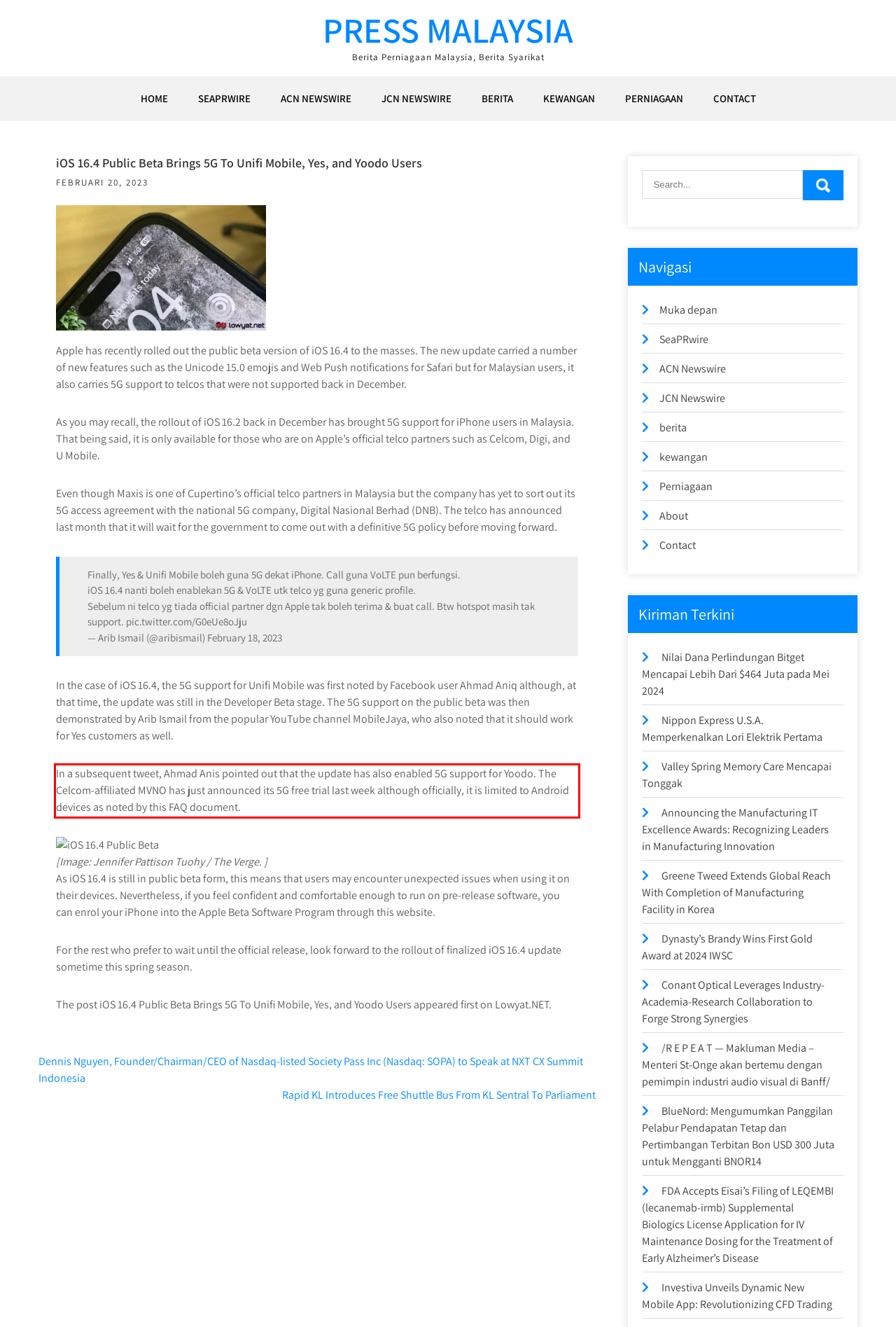Given a screenshot of a webpage, locate the red bounding box and extract the text it encloses.

In a subsequent tweet, Ahmad Anis pointed out that the update has also enabled 5G support for Yoodo. The Celcom-affiliated MVNO has just announced its 5G free trial last week although officially, it is limited to Android devices as noted by this FAQ document.